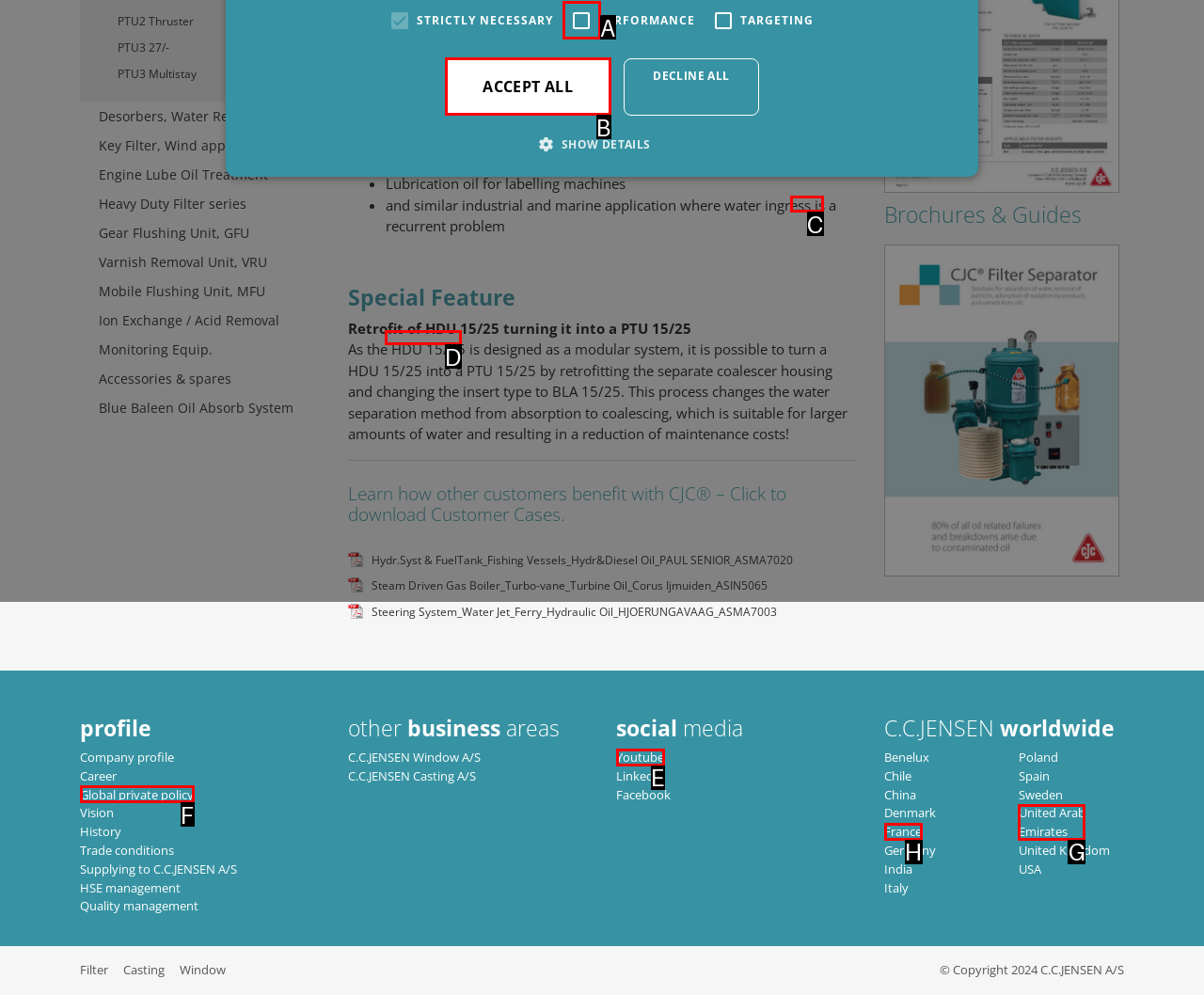Match the HTML element to the description: Youtube. Respond with the letter of the correct option directly.

E